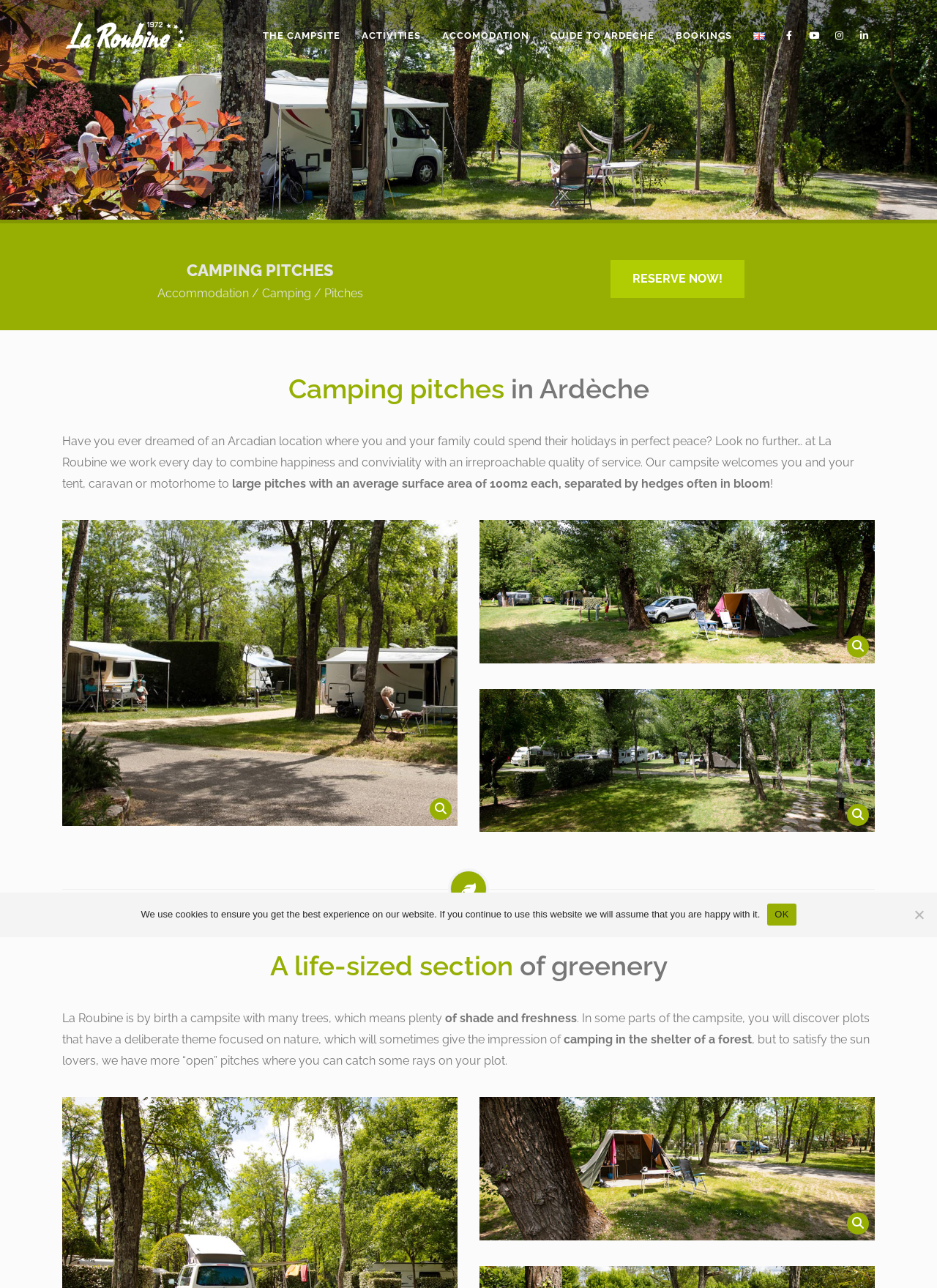Locate the bounding box coordinates of the clickable region necessary to complete the following instruction: "Click the 'Camping La Roubine' link". Provide the coordinates in the format of four float numbers between 0 and 1, i.e., [left, top, right, bottom].

[0.066, 0.014, 0.199, 0.041]